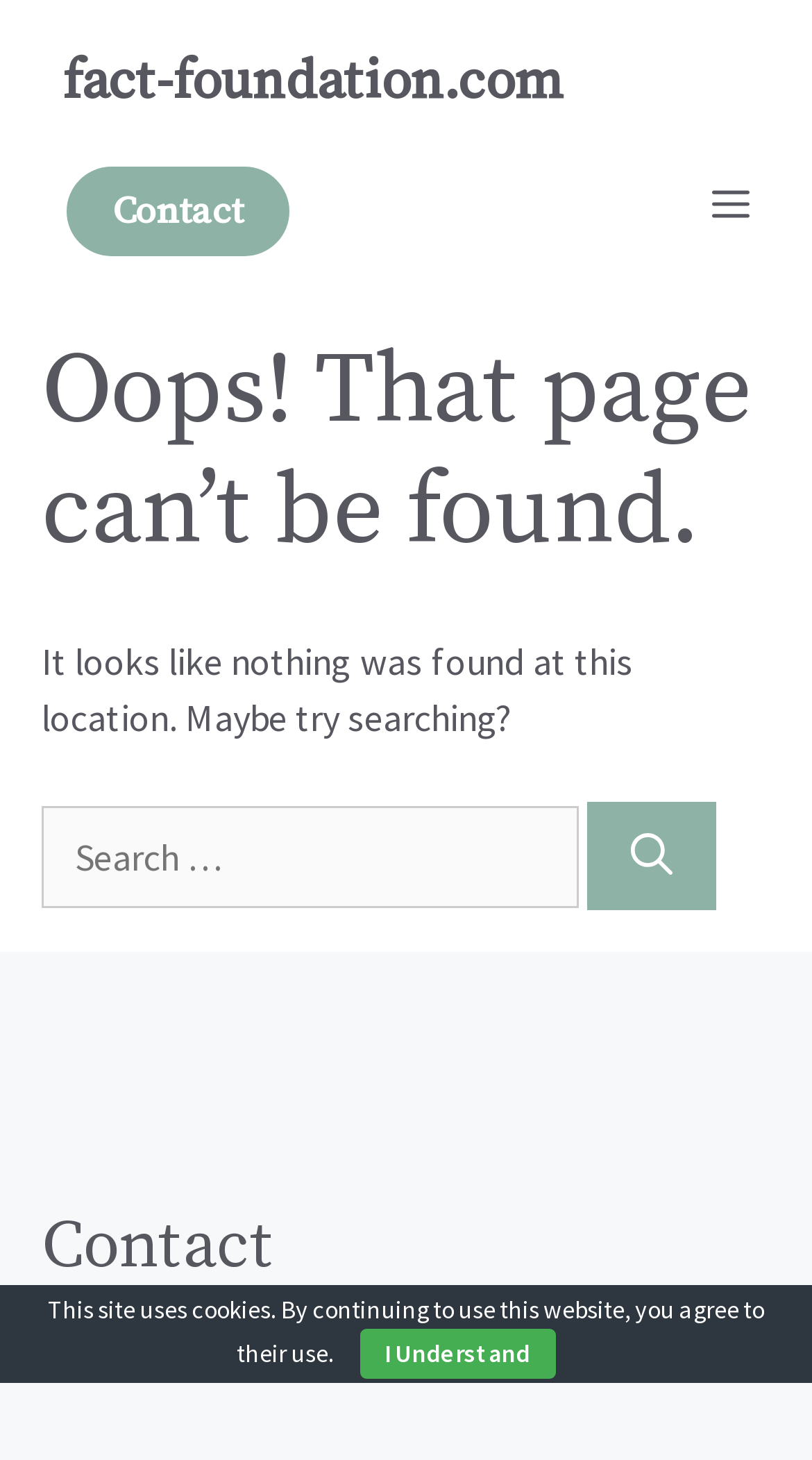Find the bounding box of the web element that fits this description: "Contact".

[0.082, 0.113, 0.356, 0.175]